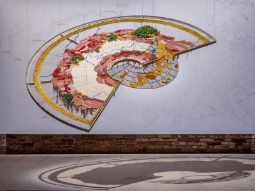Give an in-depth description of the image.

The image showcases a striking installation titled "THREADS," created by Kate Otten Architects, which is featured at the 2024 RMB Latitudes Art Fair. The artwork is designed in a semi-circular form, presenting a vibrant tapestry of colors and intricate patterns that reflect both cultural and natural elements. The piece appears to merge architectural design with an artistic narrative, embodying themes of connection and continuity. The details of the installation suggest a dialogue between the artwork and the surrounding environment, as the shadow it casts on the floor adds another layer of depth to the experience. This installation is part of a broader collection aimed at enhancing artistic dialogue and engagement within the context of the fair. The date of the exhibition is set for May 1, 2024.